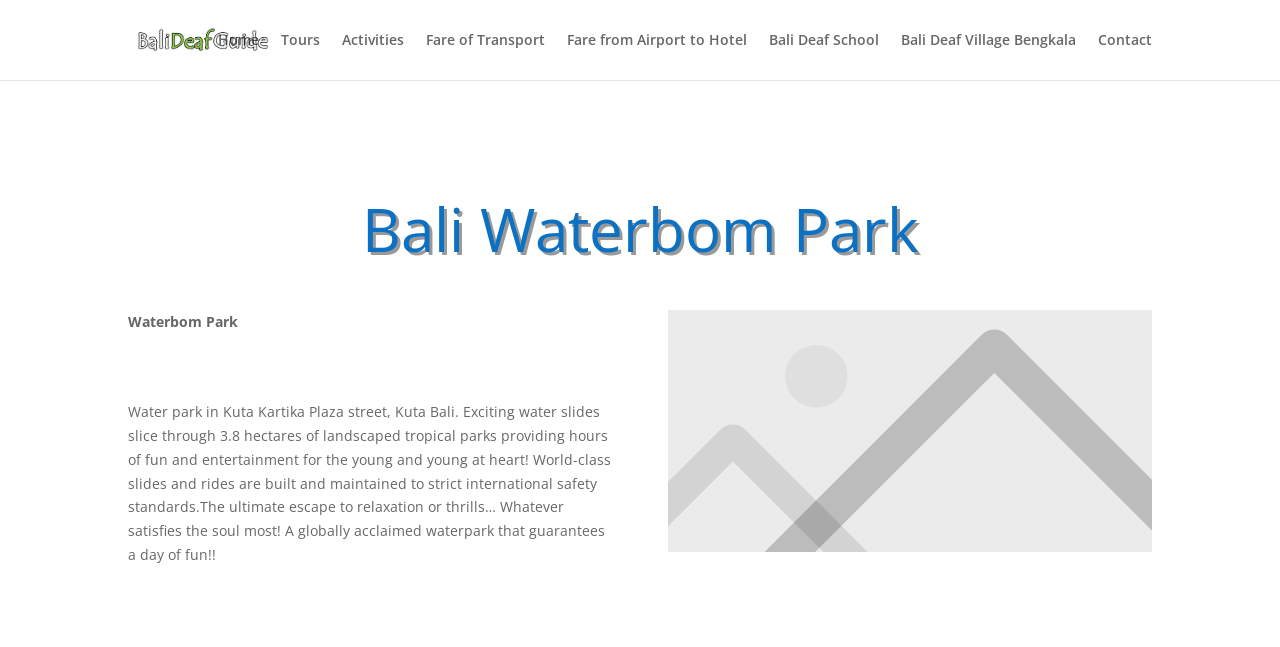Determine the bounding box coordinates of the UI element described by: "Fare from Airport to Hotel".

[0.443, 0.051, 0.584, 0.124]